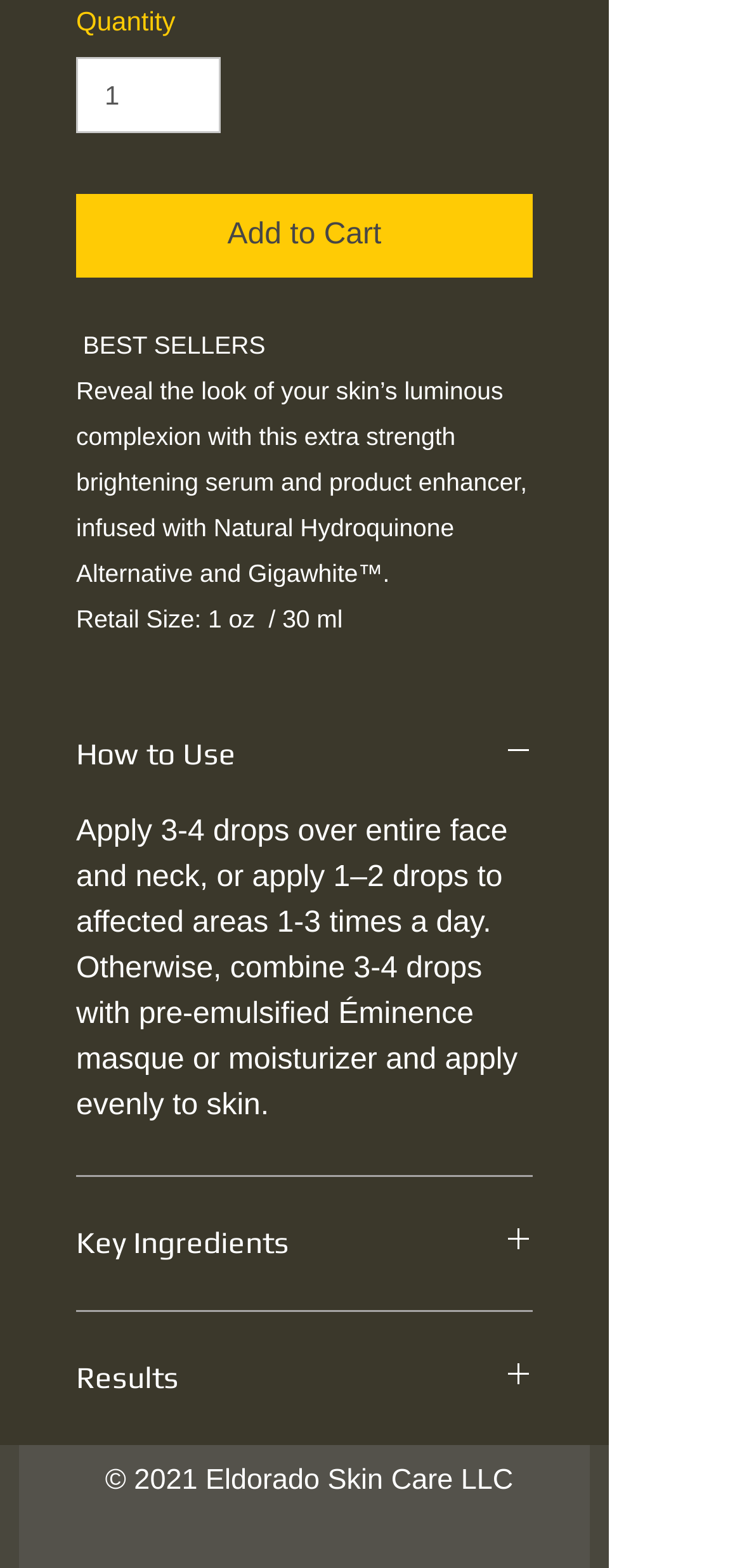Answer briefly with one word or phrase:
What is the retail size?

1 oz / 30 ml